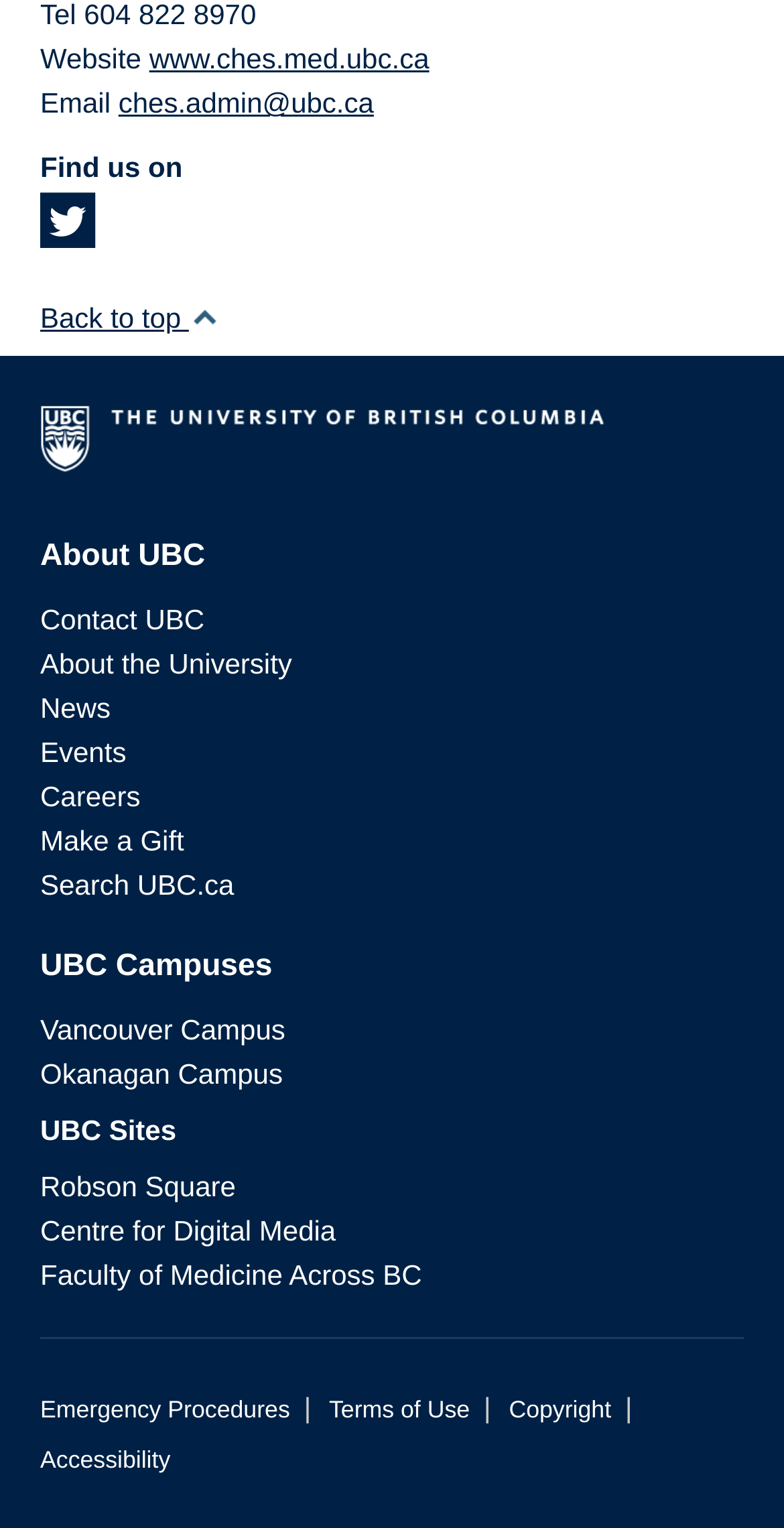Could you find the bounding box coordinates of the clickable area to complete this instruction: "Click on the 'Forbes 30 Under 30 India 2024: Check Out Forbes 30 Under 30 Asia list is Here' link"?

None